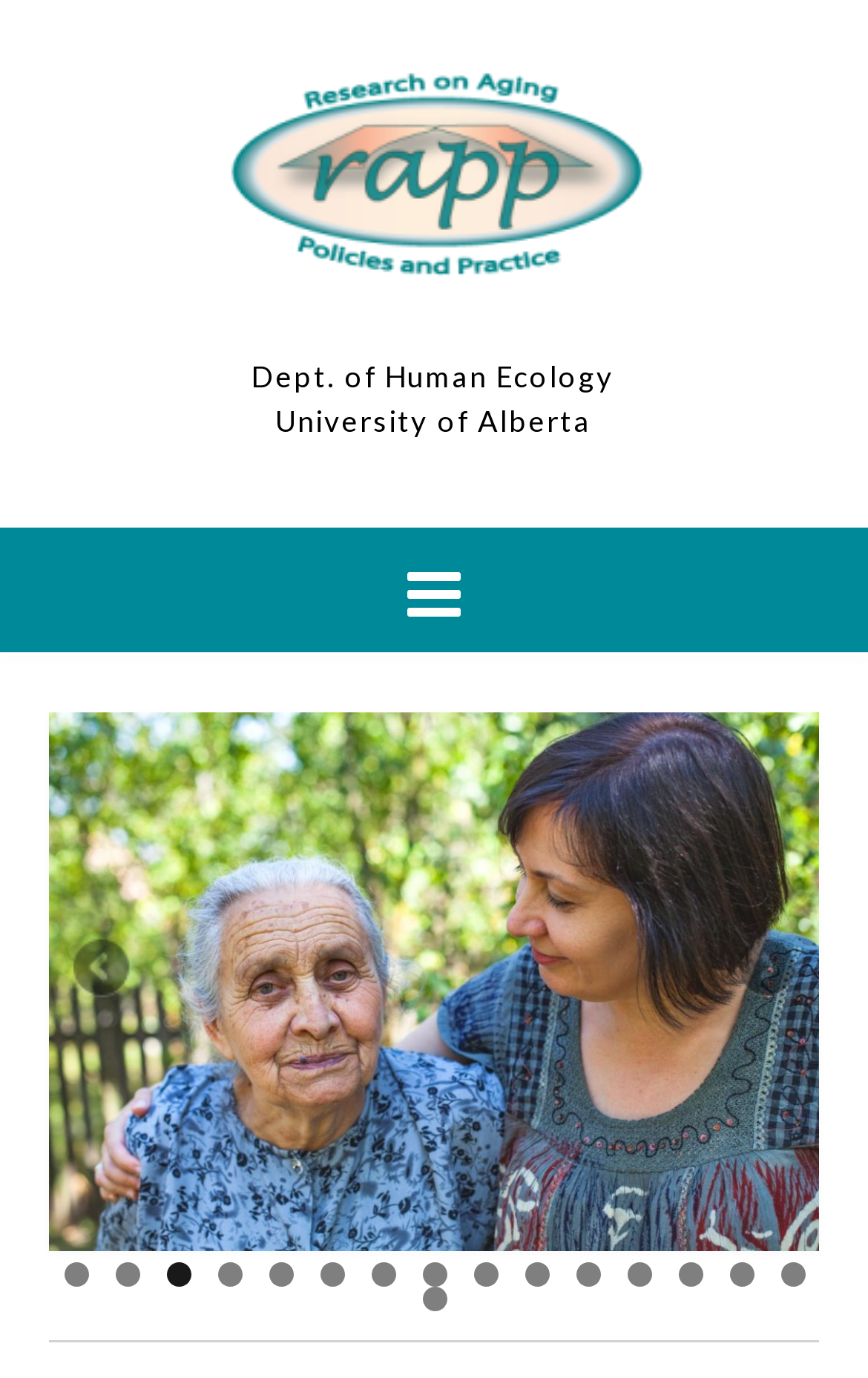Locate the bounding box coordinates of the element that should be clicked to fulfill the instruction: "Visit the Research on Aging Policies and Practice website".

[0.056, 0.044, 0.944, 0.205]